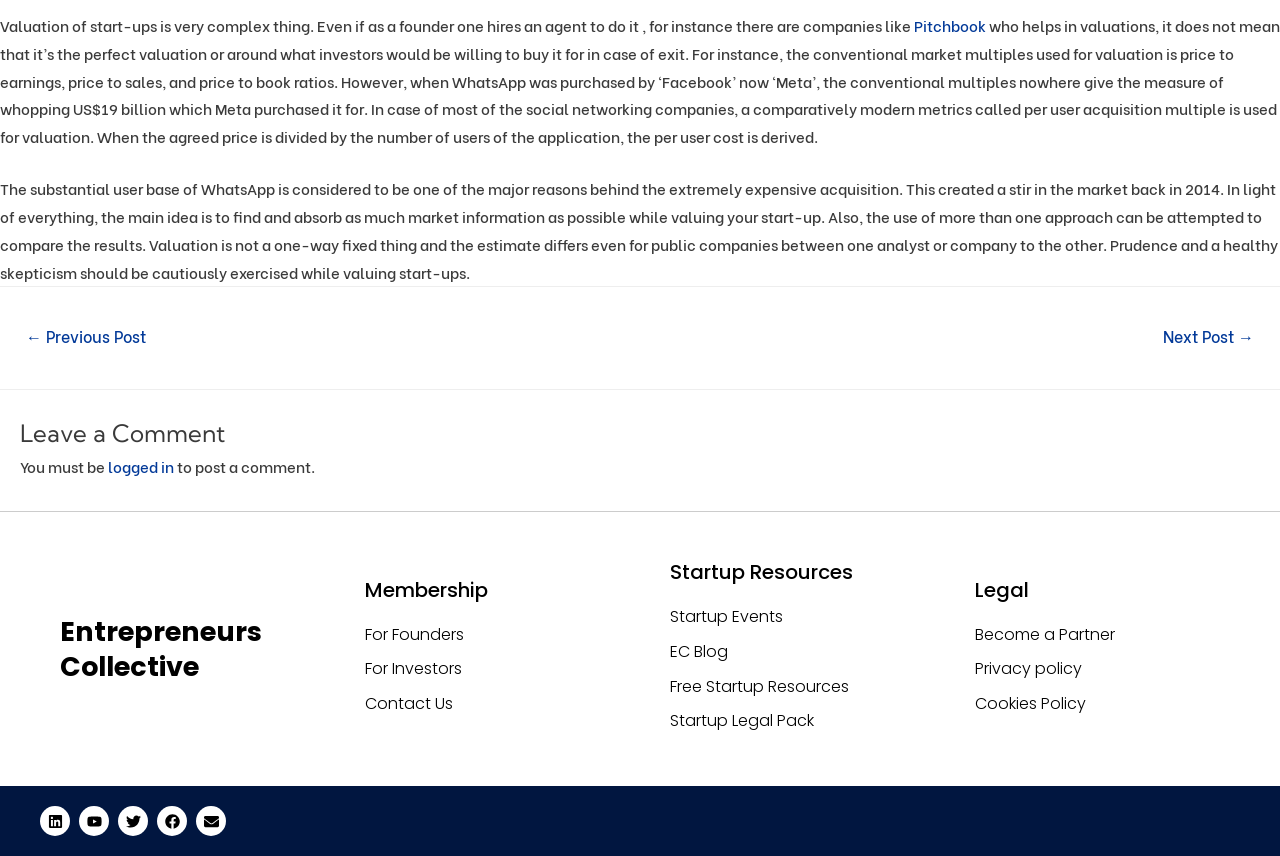Extract the bounding box coordinates for the UI element described as: "Startup Events".

[0.523, 0.704, 0.715, 0.738]